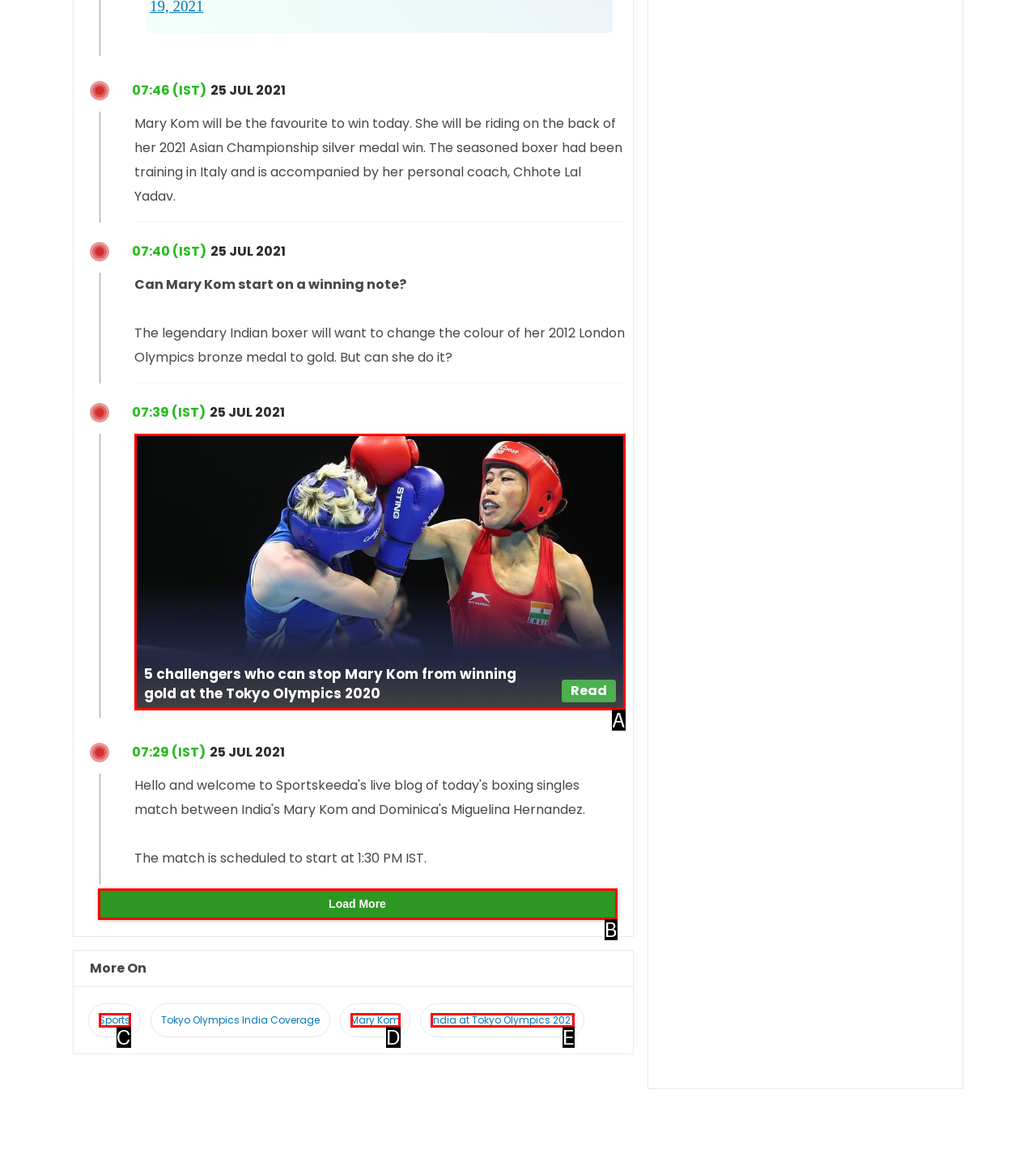From the options provided, determine which HTML element best fits the description: India at Tokyo Olympics 2021. Answer with the correct letter.

E